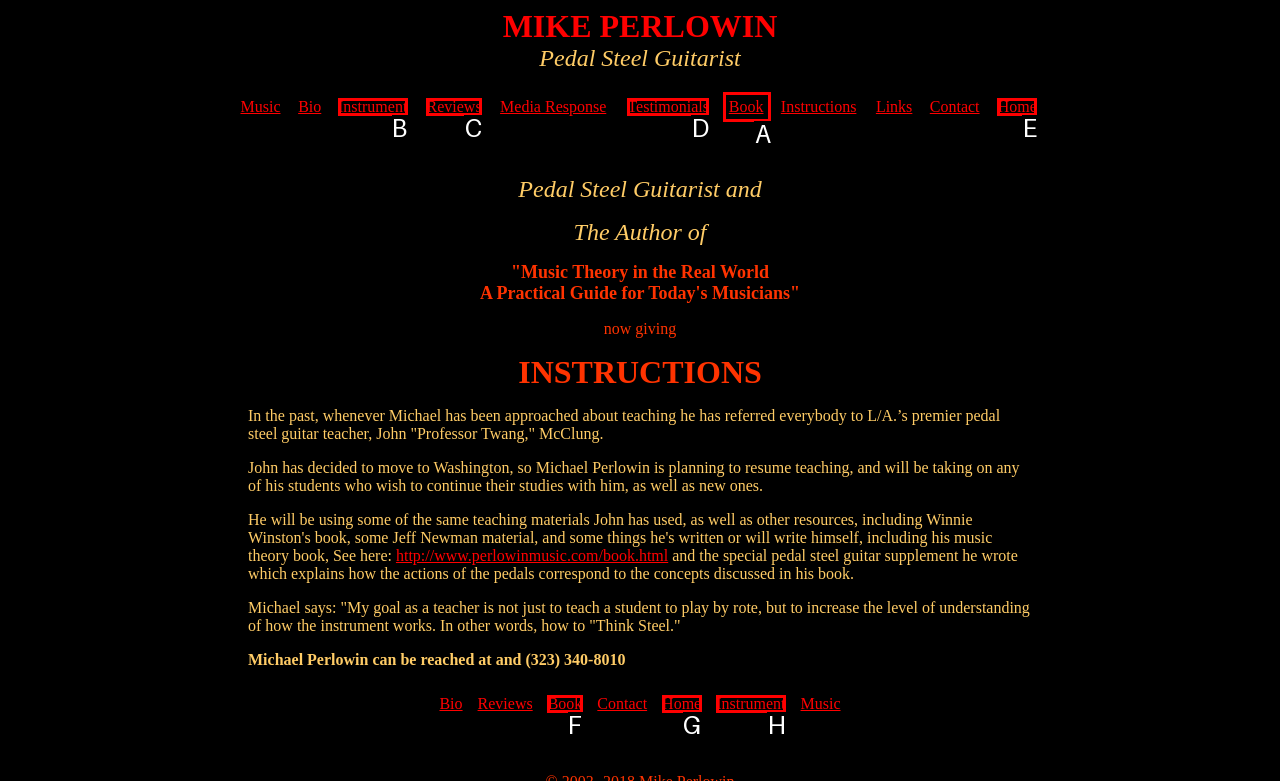Choose the letter of the element that should be clicked to complete the task: Access Book
Answer with the letter from the possible choices.

A